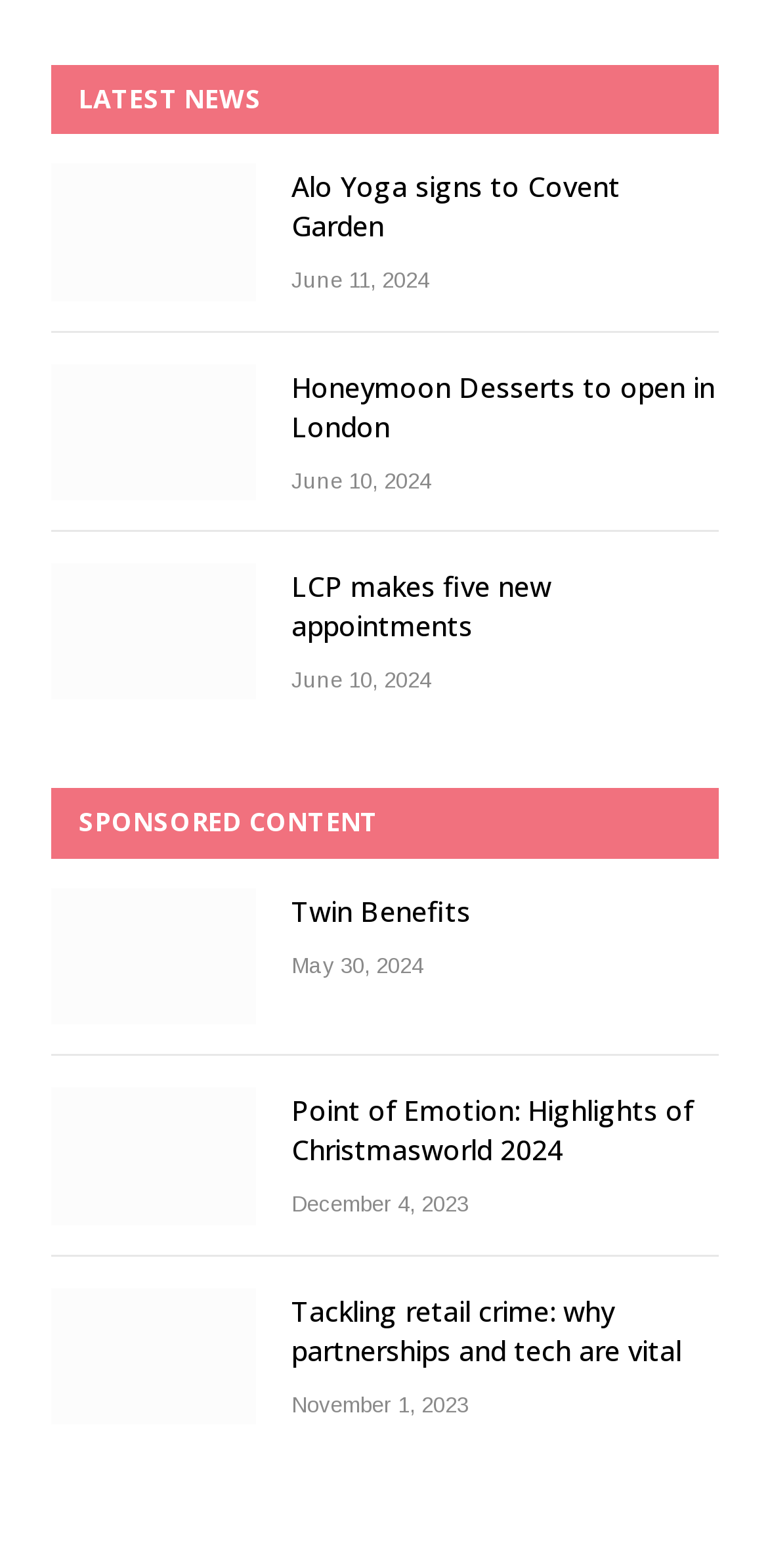Find the bounding box coordinates for the element that must be clicked to complete the instruction: "View the article about LCP's new appointments". The coordinates should be four float numbers between 0 and 1, indicated as [left, top, right, bottom].

[0.067, 0.359, 0.333, 0.446]